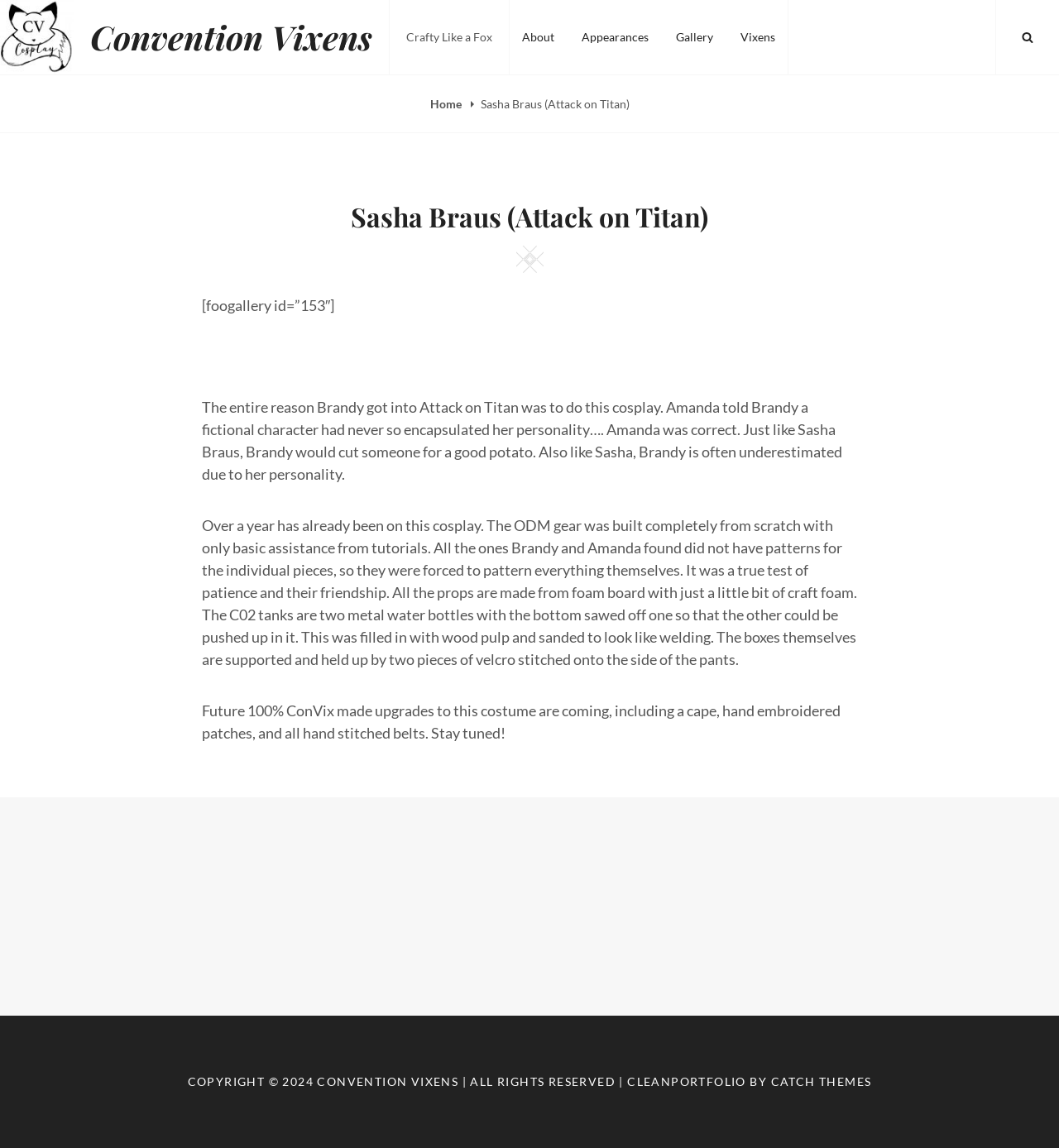Identify the bounding box coordinates of the region I need to click to complete this instruction: "Click the 'Home' link".

[0.406, 0.084, 0.438, 0.097]